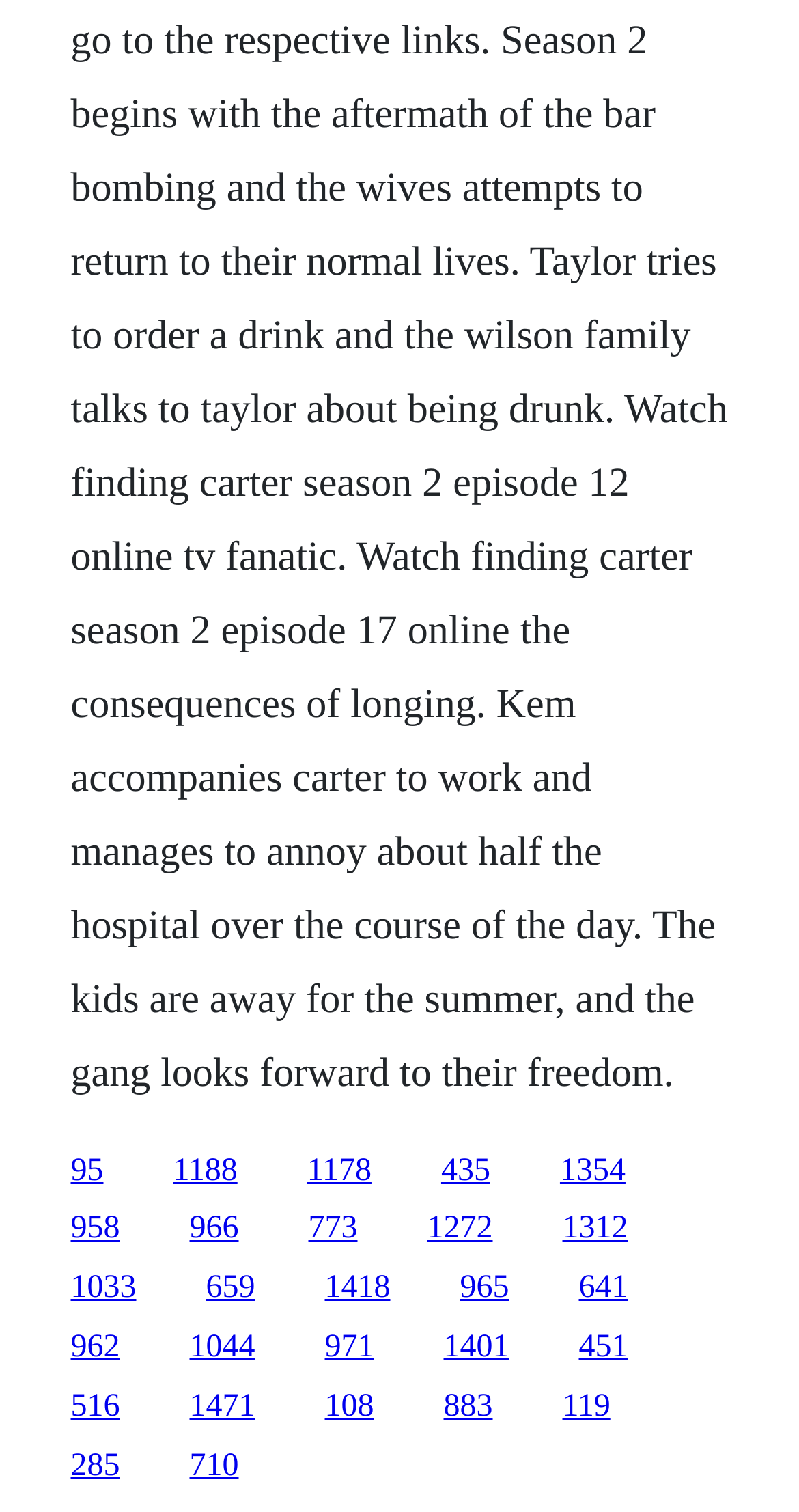Are there any links with similar y1 and y2 coordinates?
Please provide a comprehensive answer based on the visual information in the image.

I analyzed the y1 and y2 coordinates of the links and found that the links '95', '1188', '1178', '435', and '1354' have similar y1 and y2 values, indicating that they are in the same row. Similarly, the links '958', '966', '773', '1272', and '1312' have similar y1 and y2 values, indicating that they are in the same row. This pattern continues for the other links as well.